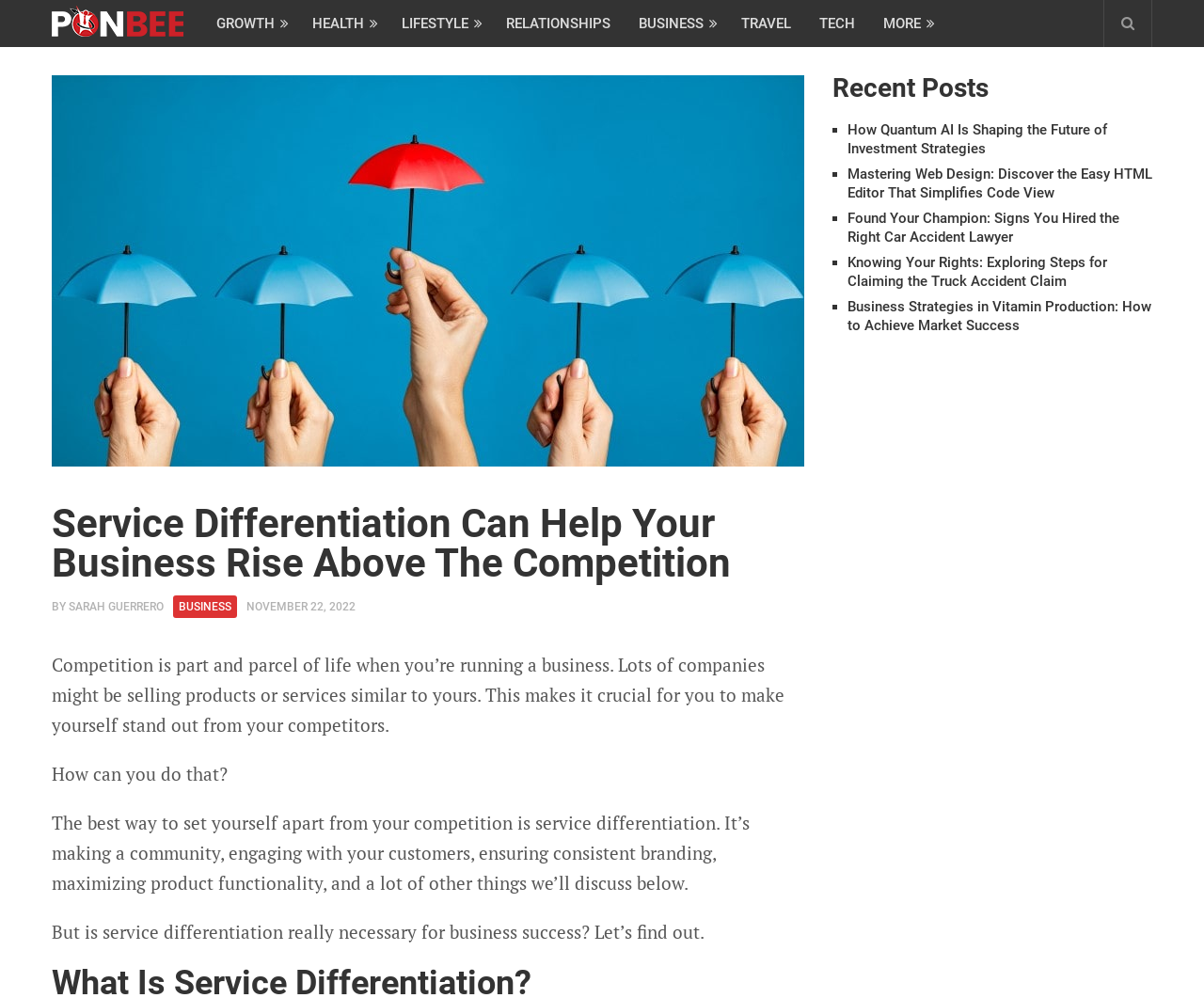Can you identify the bounding box coordinates of the clickable region needed to carry out this instruction: 'Read the article by SARAH GUERRERO'? The coordinates should be four float numbers within the range of 0 to 1, stated as [left, top, right, bottom].

[0.057, 0.601, 0.136, 0.615]